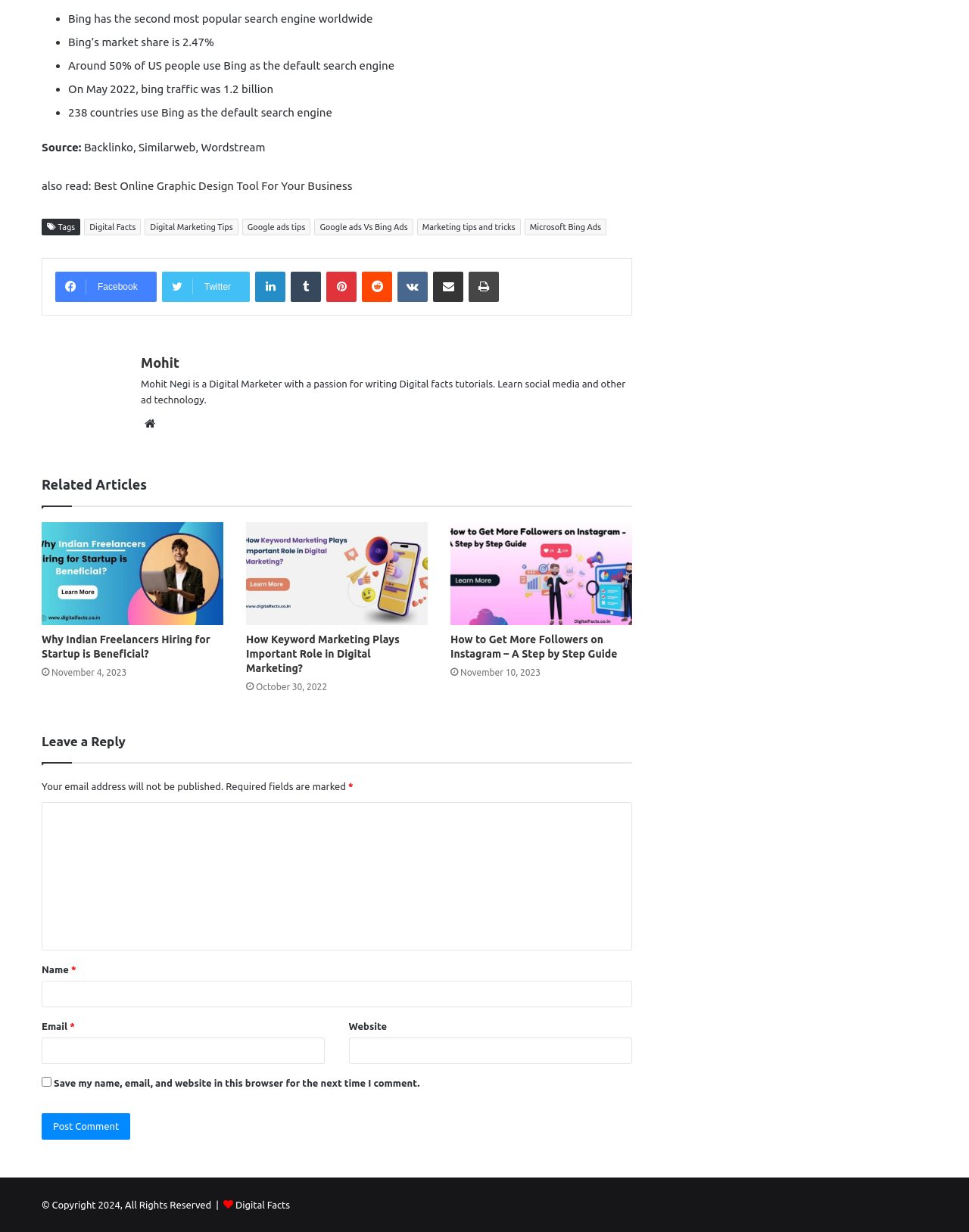Locate the bounding box coordinates of the segment that needs to be clicked to meet this instruction: "Click on the link to visit the website of Mohit".

[0.145, 0.338, 0.164, 0.352]